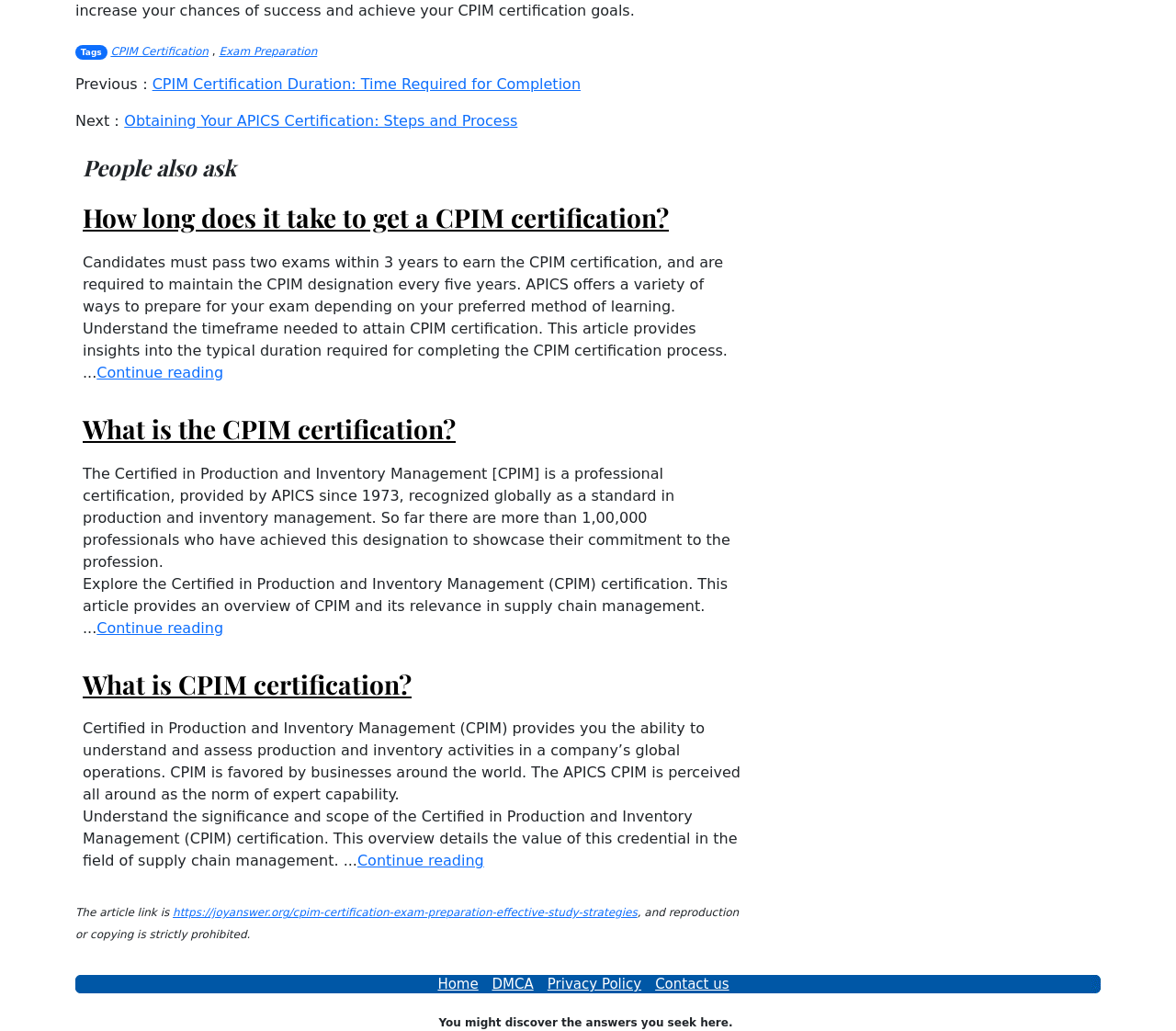Show the bounding box coordinates of the element that should be clicked to complete the task: "Click on the 'CPIM Certification' link".

[0.094, 0.043, 0.177, 0.056]